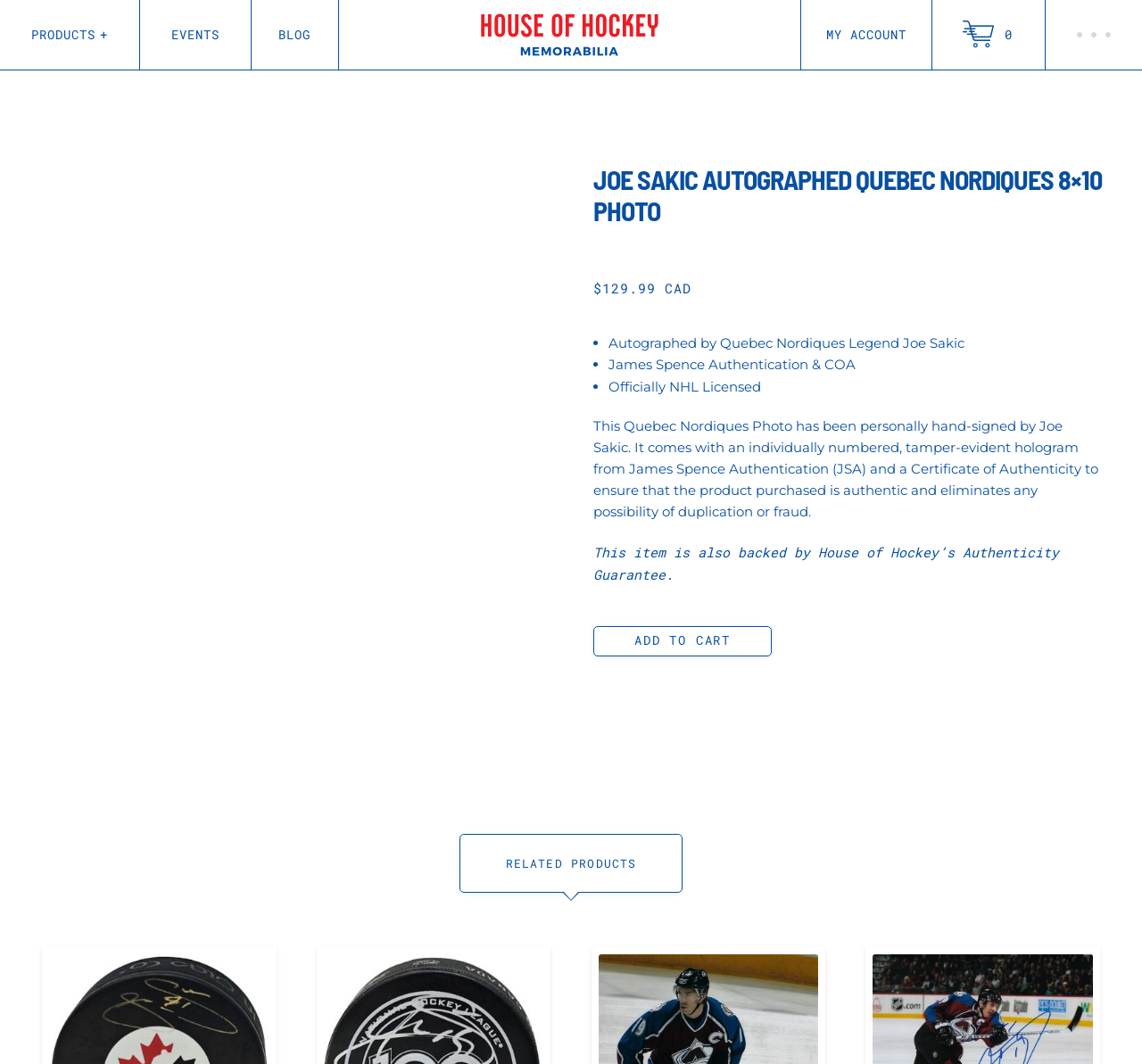What is the primary heading on this webpage?

JOE SAKIC AUTOGRAPHED QUEBEC NORDIQUES 8×10 PHOTO